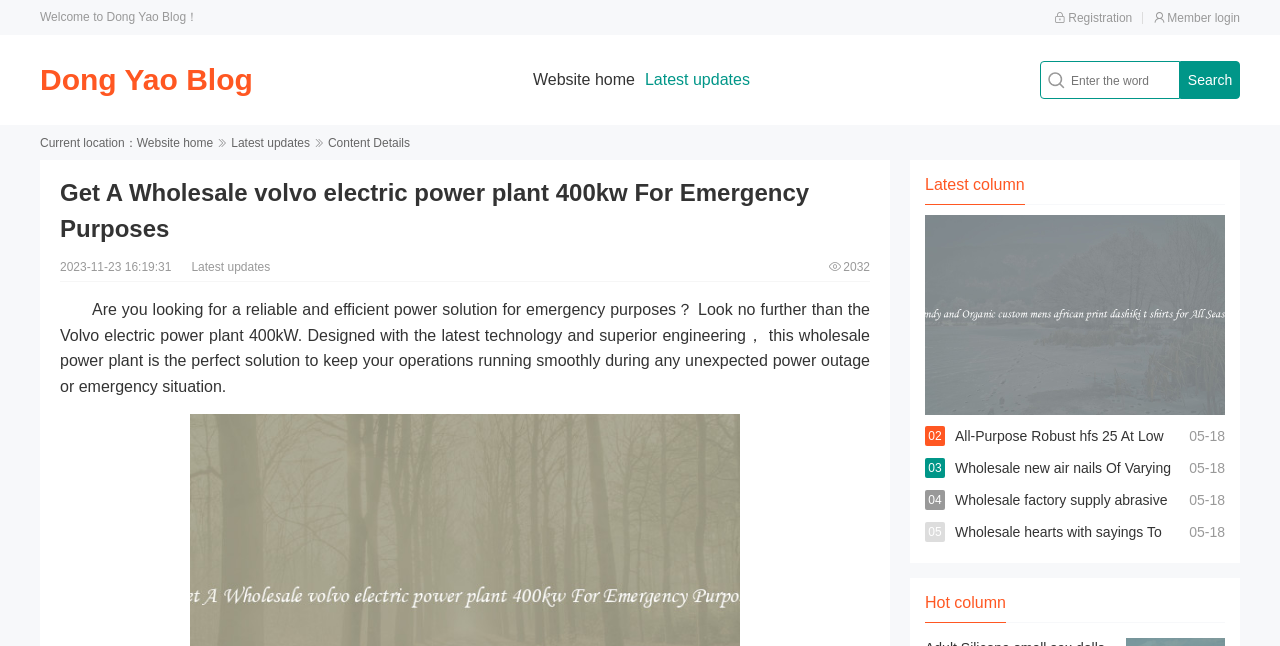What is the purpose of the Volvo electric power plant?
Refer to the image and provide a detailed answer to the question.

The purpose of the Volvo electric power plant can be inferred from the text description, which states that it is a 'reliable and efficient power solution for emergency purposes'.